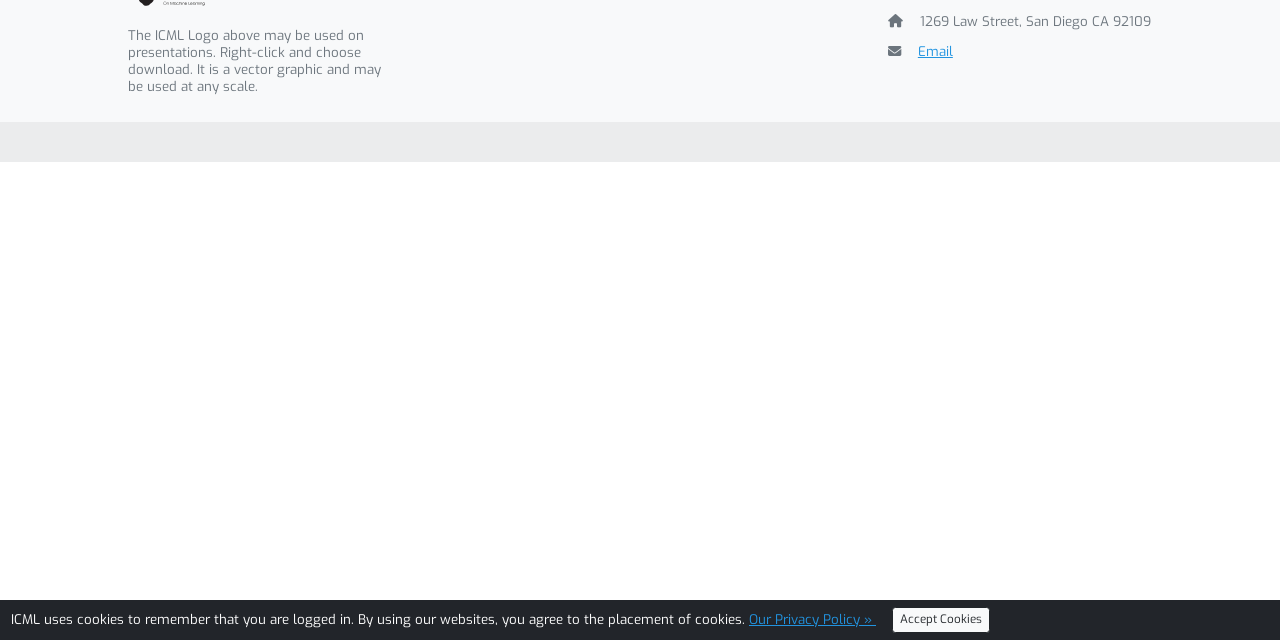Using the given element description, provide the bounding box coordinates (top-left x, top-left y, bottom-right x, bottom-right y) for the corresponding UI element in the screenshot: Our Privacy Policy »

[0.585, 0.955, 0.684, 0.982]